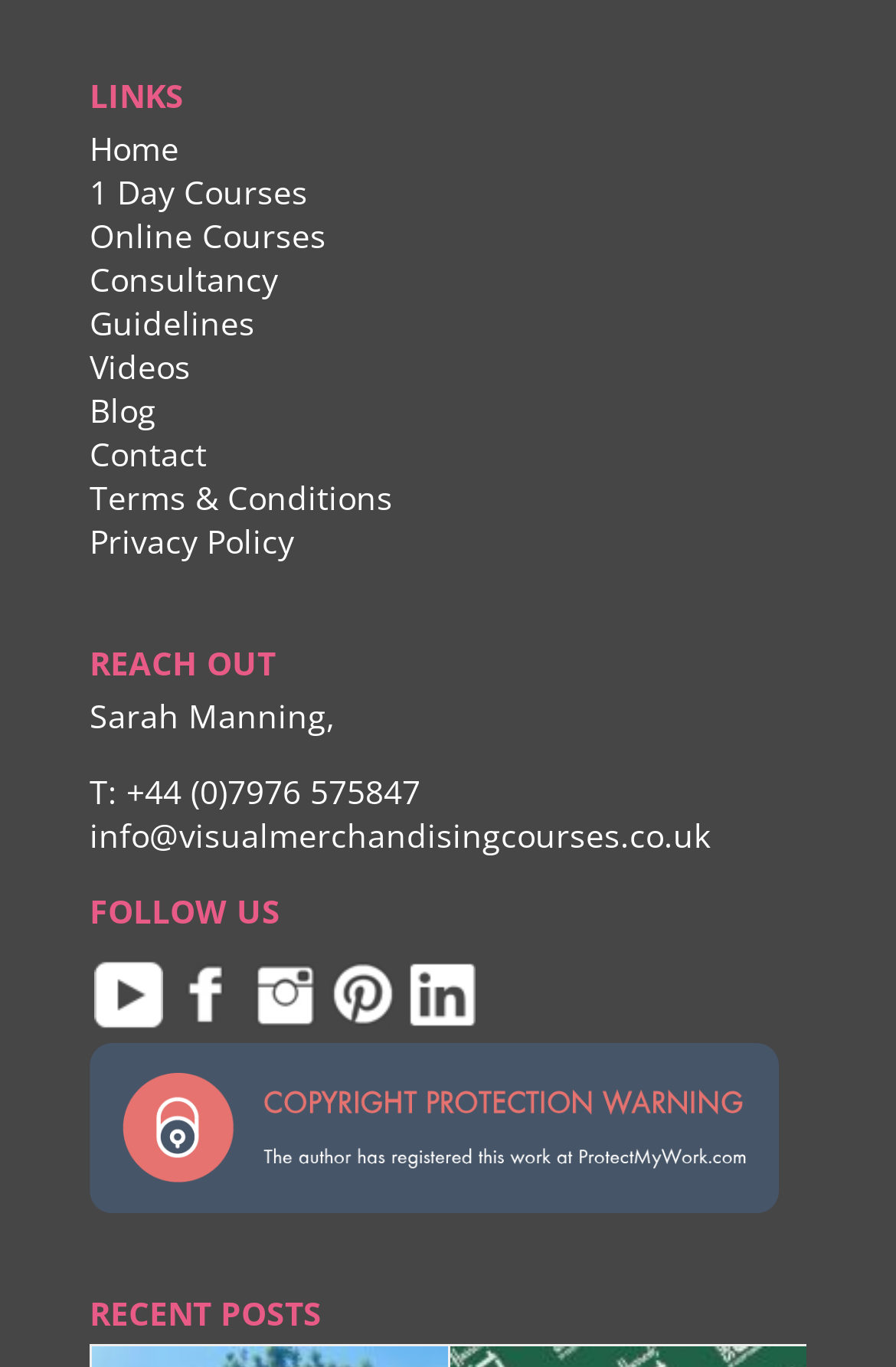Can you provide the bounding box coordinates for the element that should be clicked to implement the instruction: "Contact Sarah Manning via email"?

[0.1, 0.595, 0.792, 0.626]